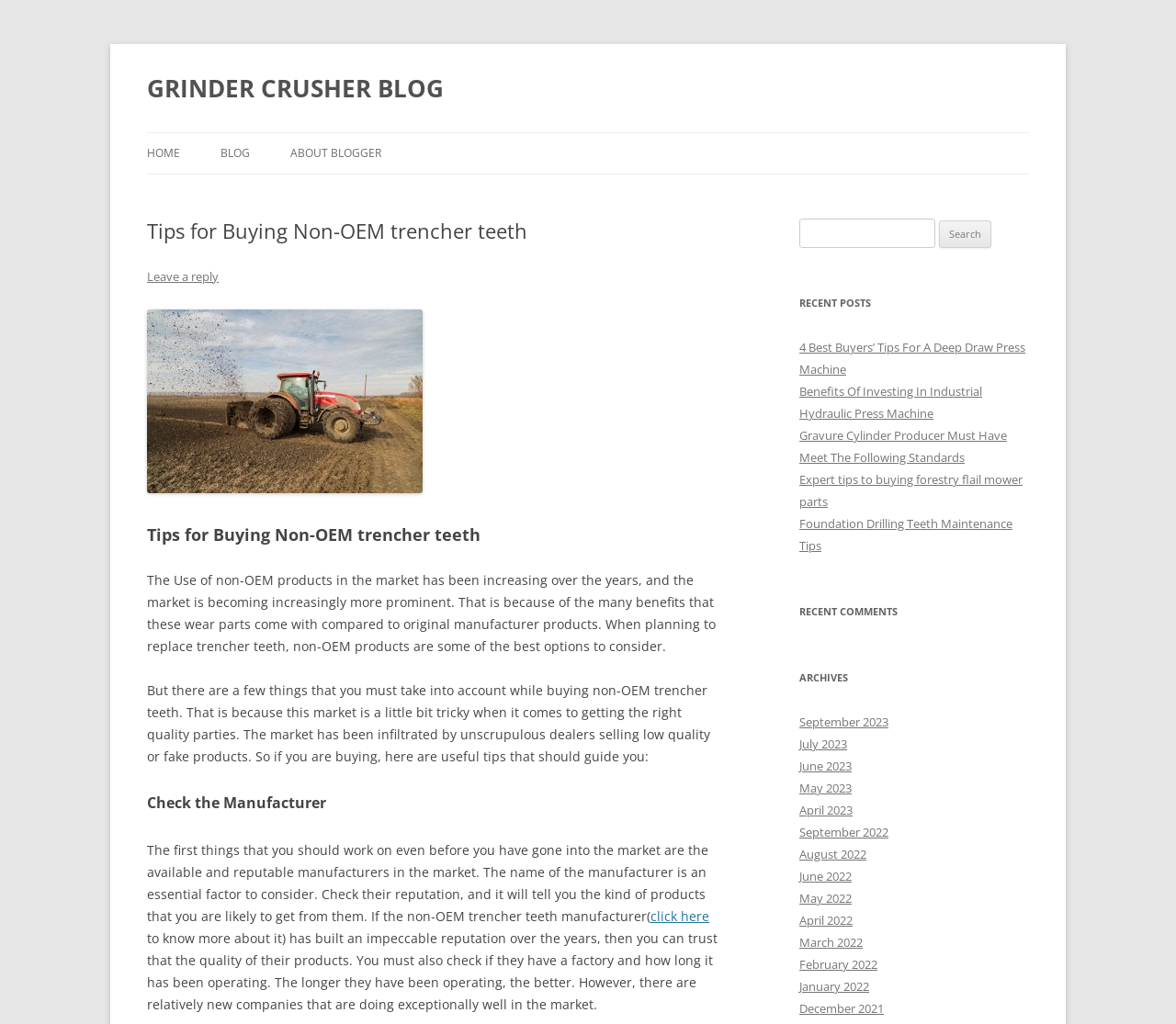Determine the bounding box coordinates of the element's region needed to click to follow the instruction: "Click on the 'HOME' link". Provide these coordinates as four float numbers between 0 and 1, formatted as [left, top, right, bottom].

[0.125, 0.13, 0.153, 0.17]